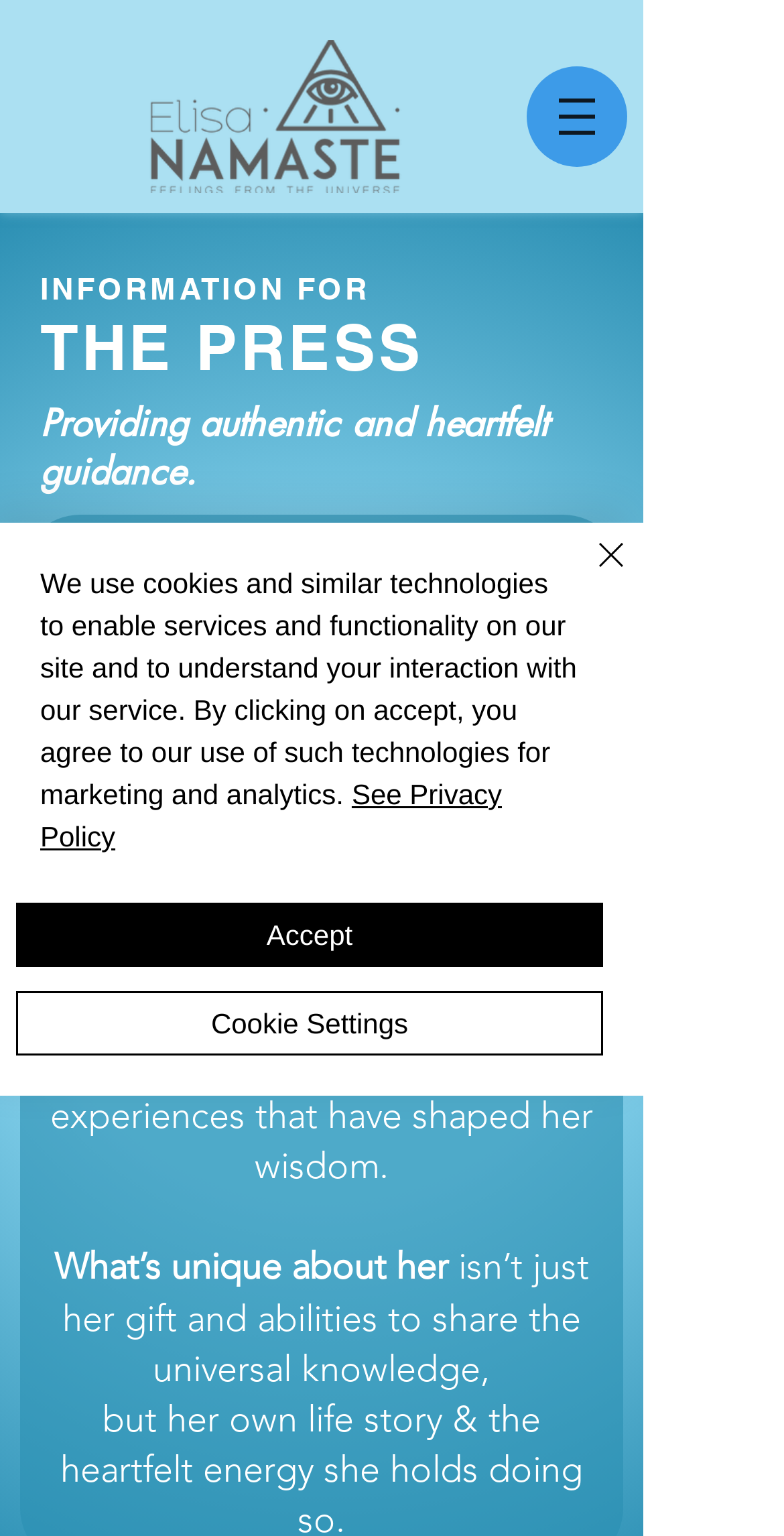Find the bounding box coordinates for the UI element whose description is: "alt="wpdiscuz"". The coordinates should be four float numbers between 0 and 1, in the format [left, top, right, bottom].

None